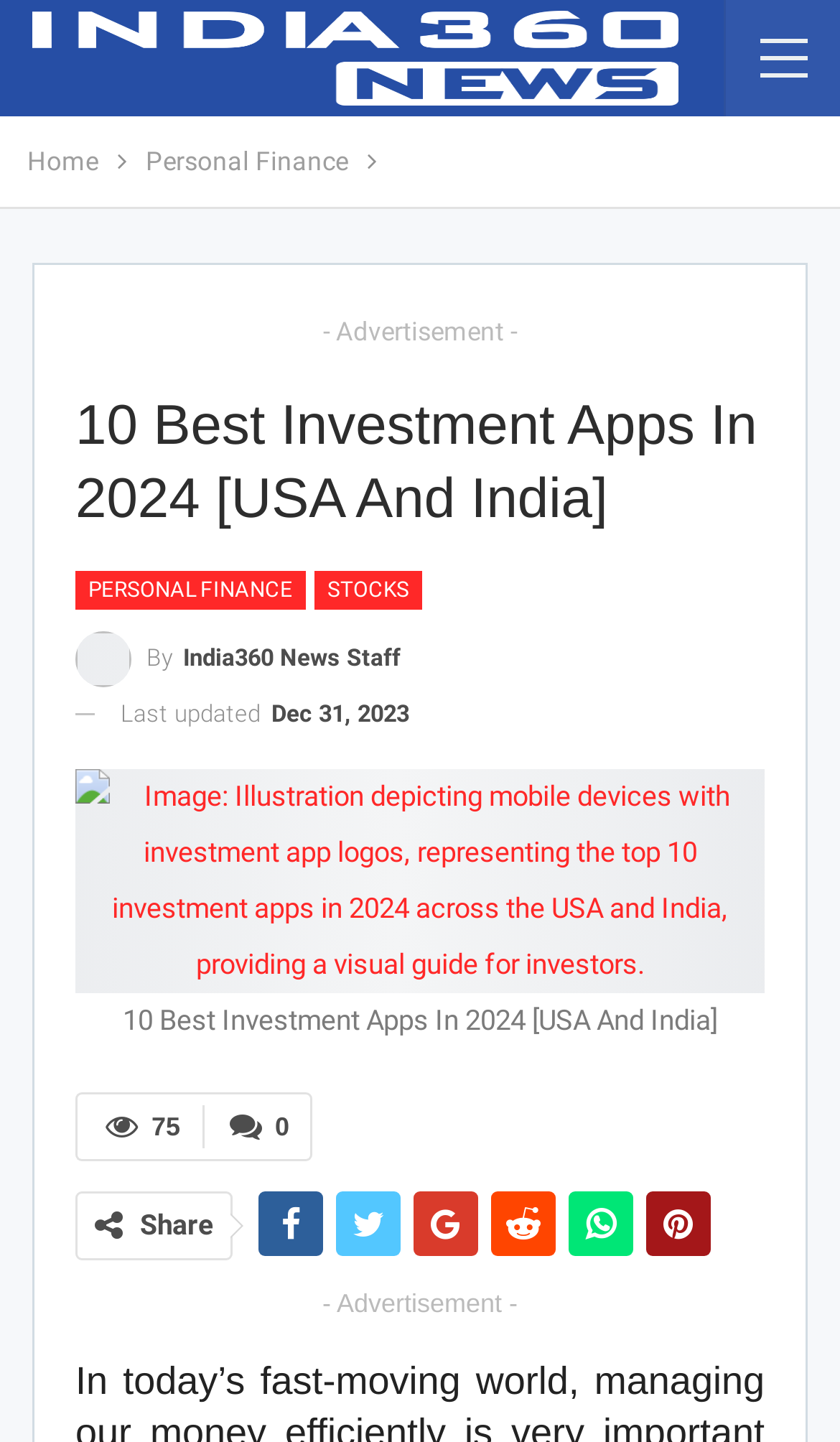Please provide a one-word or short phrase answer to the question:
How many links are in the navigation section?

2